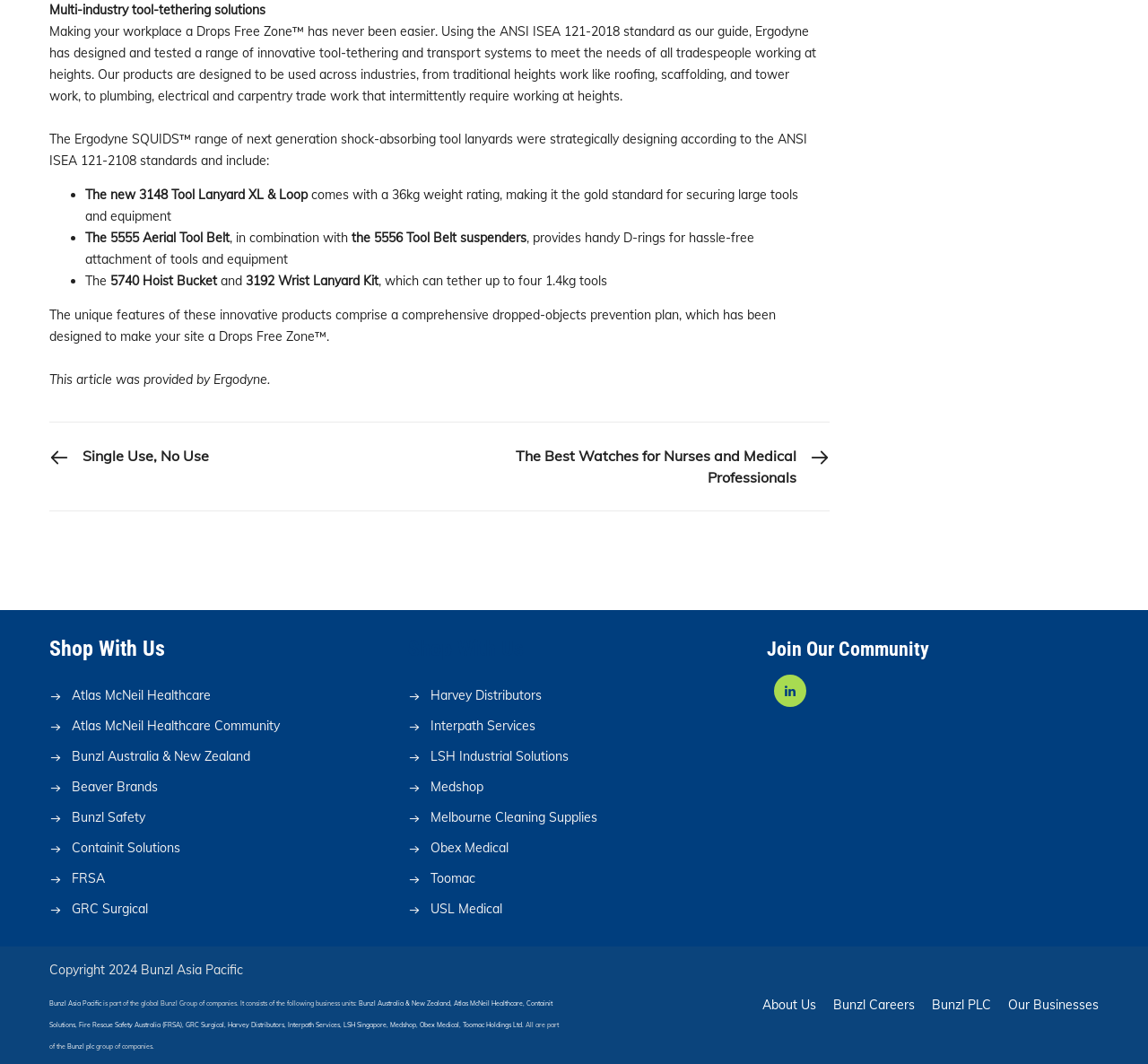How many business units does Bunzl Asia Pacific consist of?
Can you give a detailed and elaborate answer to the question?

The static text element at the bottom of the webpage lists several business units that Bunzl Asia Pacific consists of, including Bunzl Australia & New Zealand, Atlas McNeil Healthcare, Containit Solutions, and others, indicating that it consists of multiple business units.